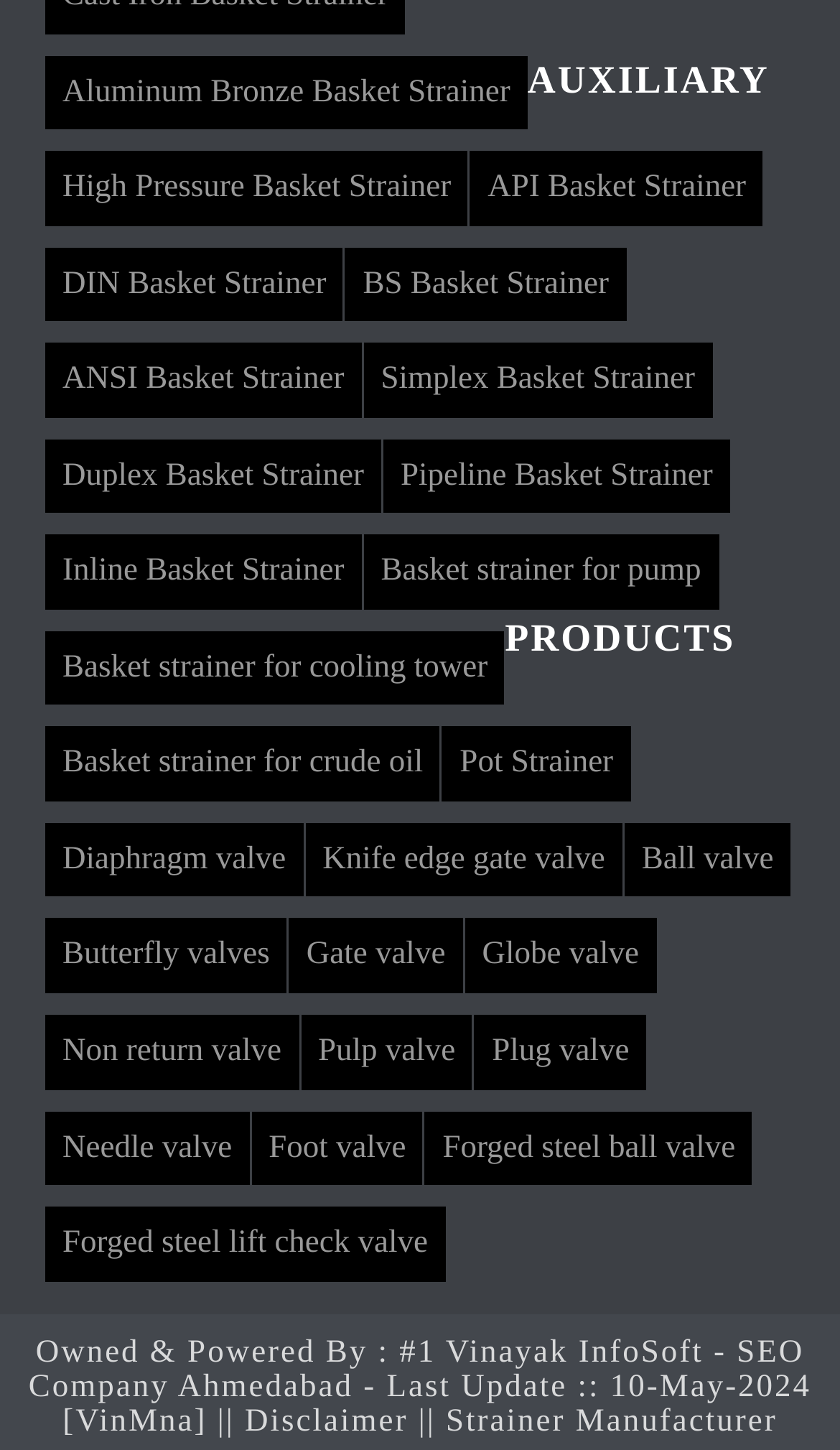How many valve types are listed?
Refer to the image and provide a one-word or short phrase answer.

13